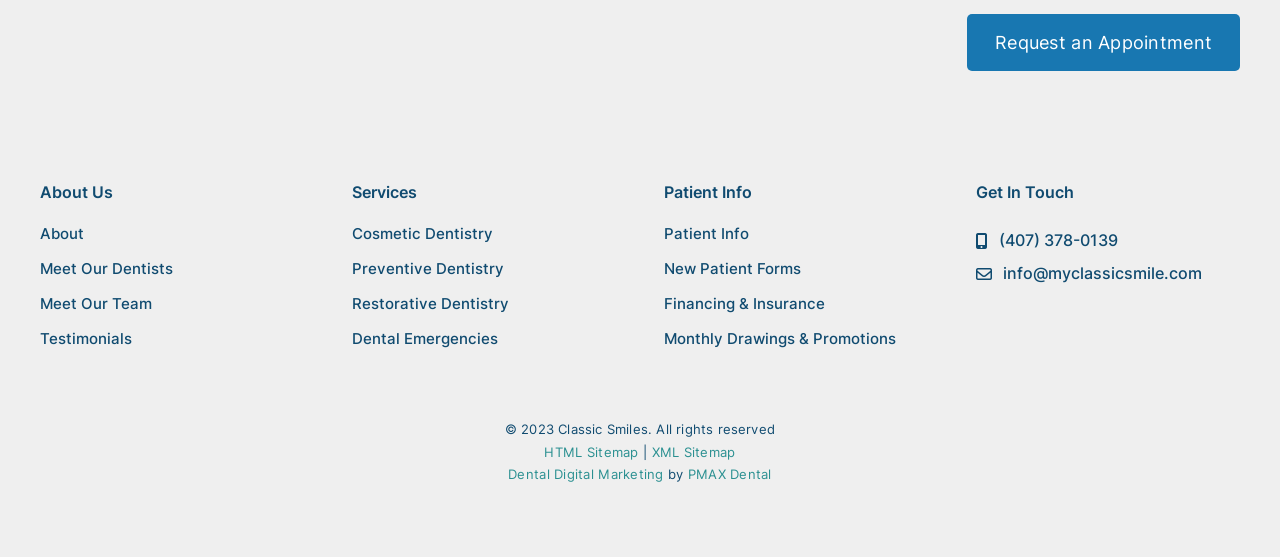Locate the bounding box coordinates for the element described below: "Testimonials". The coordinates must be four float values between 0 and 1, formatted as [left, top, right, bottom].

[0.031, 0.593, 0.238, 0.629]